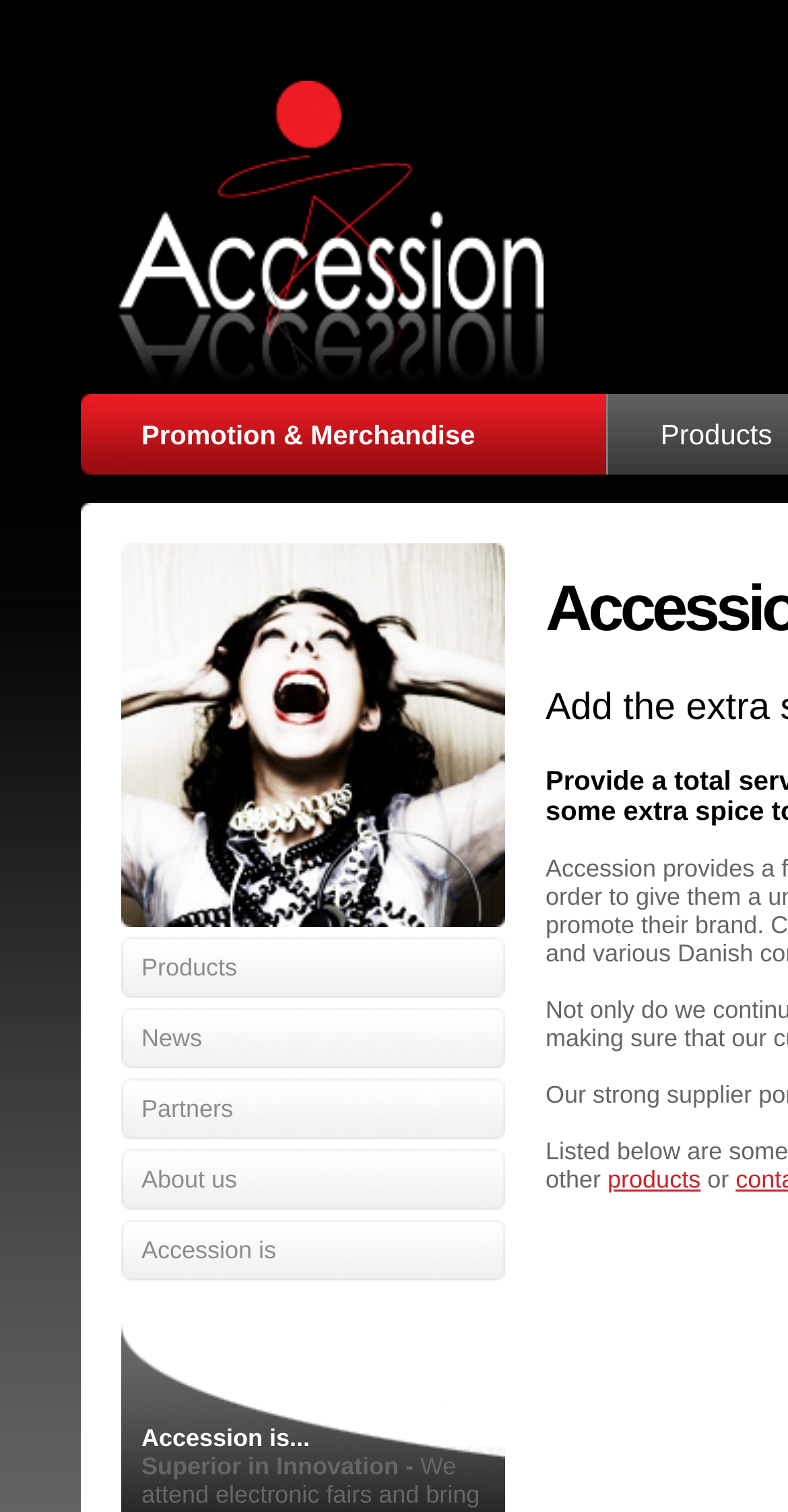Determine the bounding box coordinates for the region that must be clicked to execute the following instruction: "Access About us".

[0.179, 0.771, 0.301, 0.789]